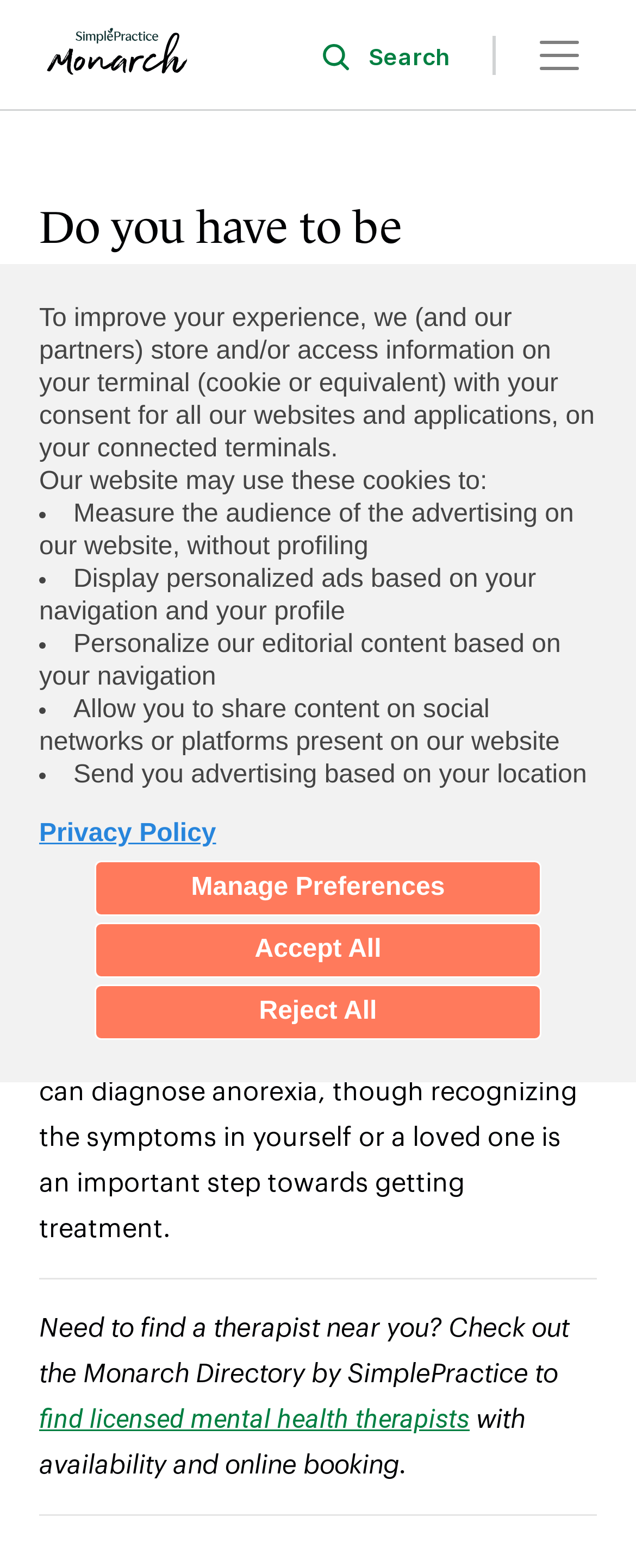Answer the question using only one word or a concise phrase: What is the topic of the webpage?

Anorexia diagnosis